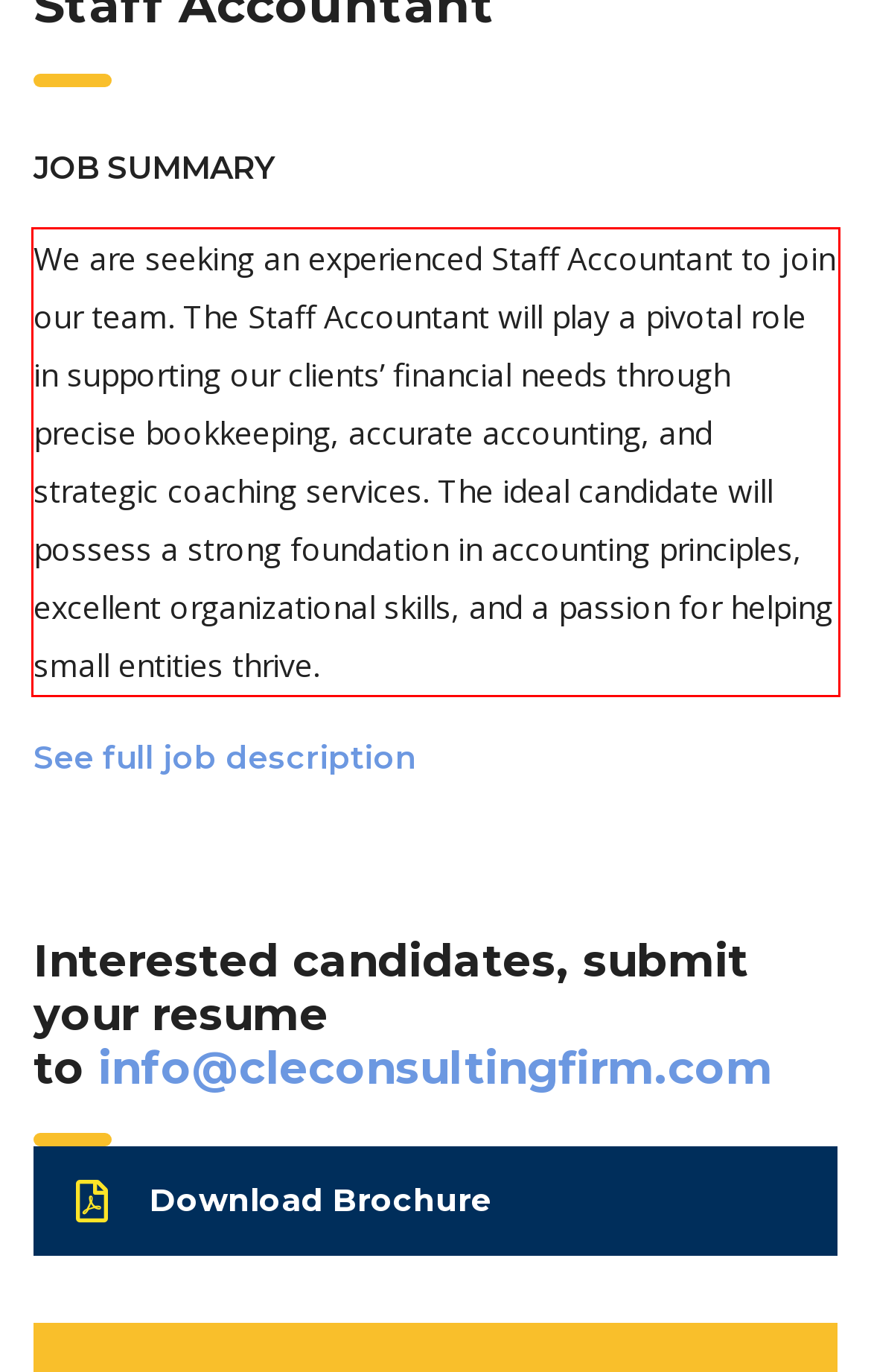Look at the screenshot of the webpage, locate the red rectangle bounding box, and generate the text content that it contains.

We are seeking an experienced Staff Accountant to join our team. The Staff Accountant will play a pivotal role in supporting our clients’ financial needs through precise bookkeeping, accurate accounting, and strategic coaching services. The ideal candidate will possess a strong foundation in accounting principles, excellent organizational skills, and a passion for helping small entities thrive.